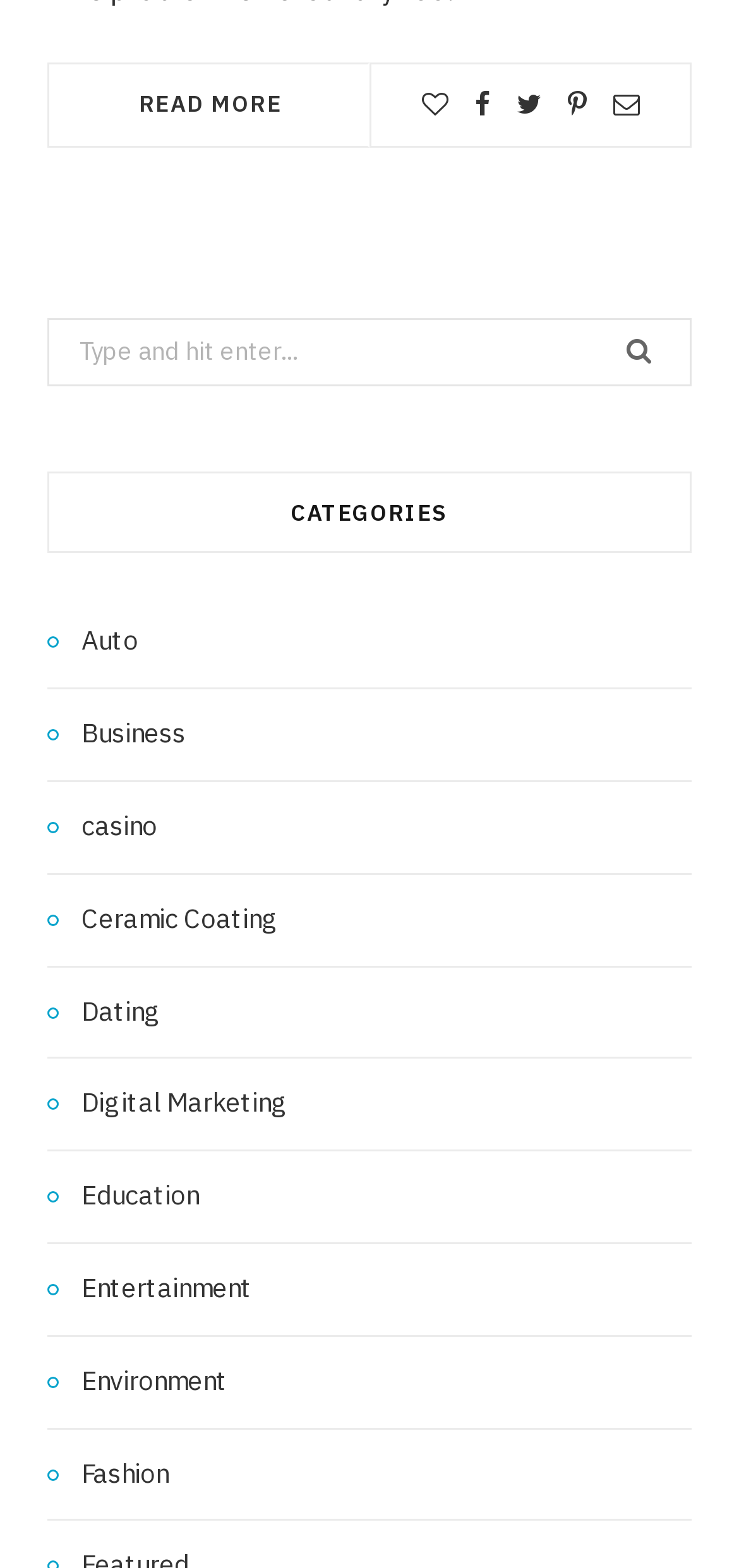How many categories are listed on the webpage?
Refer to the image and give a detailed response to the question.

The webpage lists 15 categories, including 'Auto', 'Business', 'Casino', and others. These categories are presented as links below the 'CATEGORIES' heading, and users can click on them to explore related content.